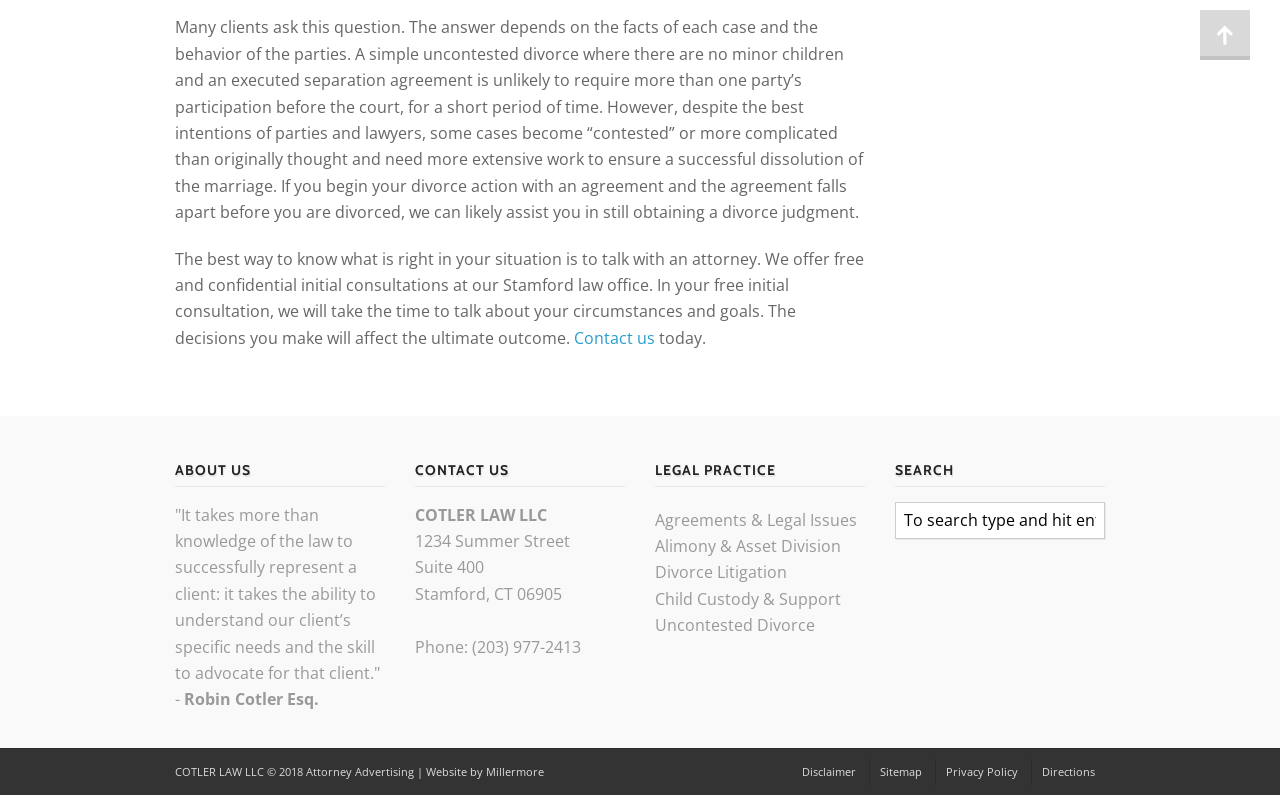What is the address of the law firm?
Make sure to answer the question with a detailed and comprehensive explanation.

I found the answer by looking at the StaticText elements with the contents '1234 Summer Street', 'Suite 400', and 'Stamford, CT 06905' located at [0.324, 0.667, 0.445, 0.694], [0.324, 0.7, 0.378, 0.728], and [0.324, 0.733, 0.439, 0.761] respectively. These elements are a part of the CONTACT US section, which suggests that they form the address of the law firm.